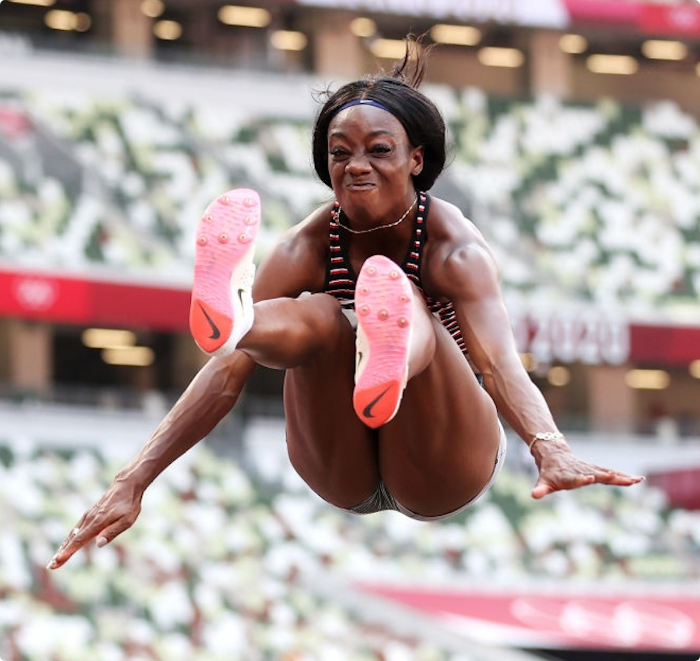What is the color of the seating in the background?
Based on the screenshot, provide a one-word or short-phrase response.

Green and white